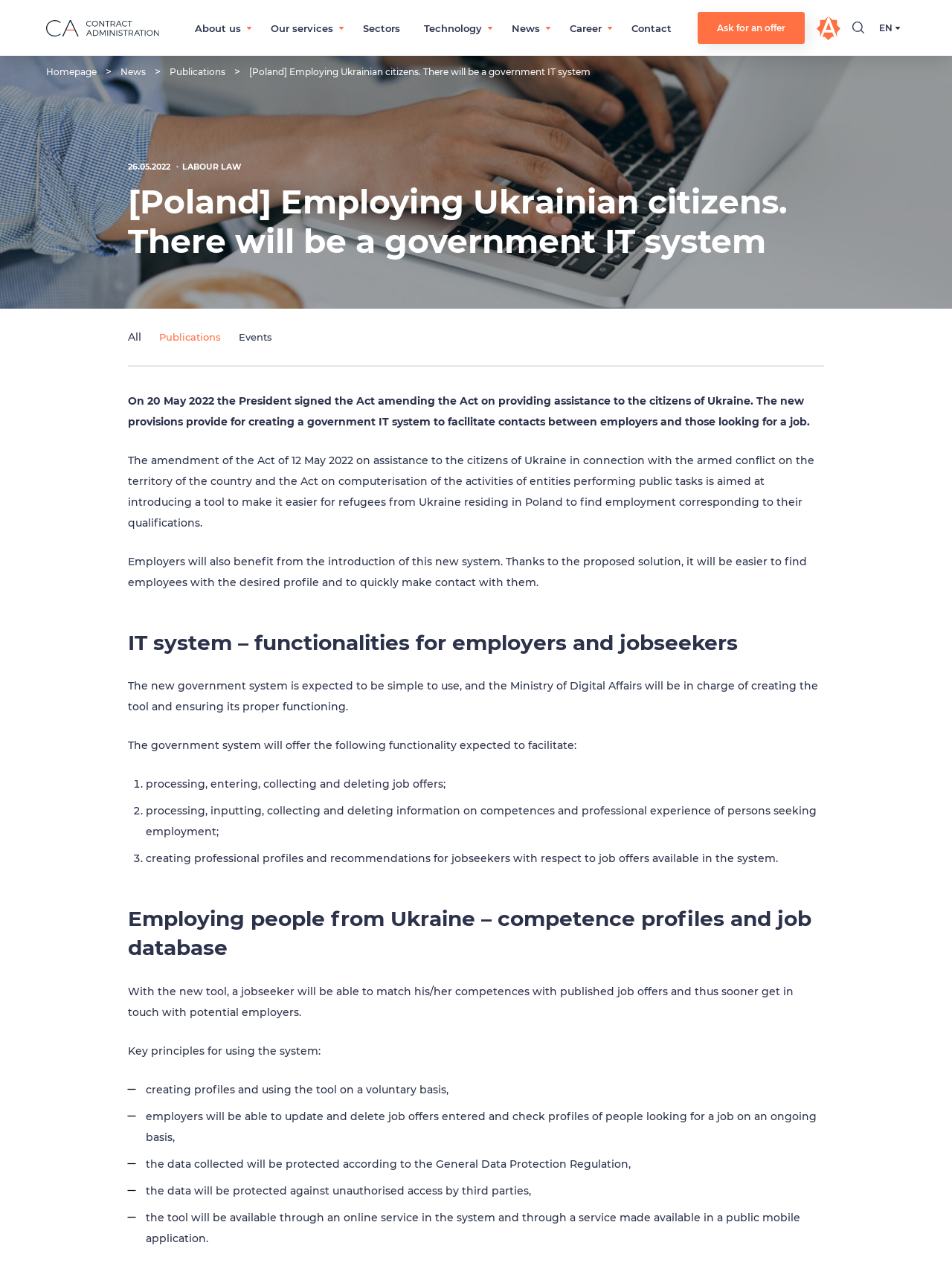Based on the image, please elaborate on the answer to the following question:
What is the purpose of the new government IT system?

The purpose of the new government IT system is to facilitate contacts between employers and jobseekers, as stated in the article. This system is expected to make it easier for refugees from Ukraine residing in Poland to find employment corresponding to their qualifications, and for employers to find employees with the desired profile.